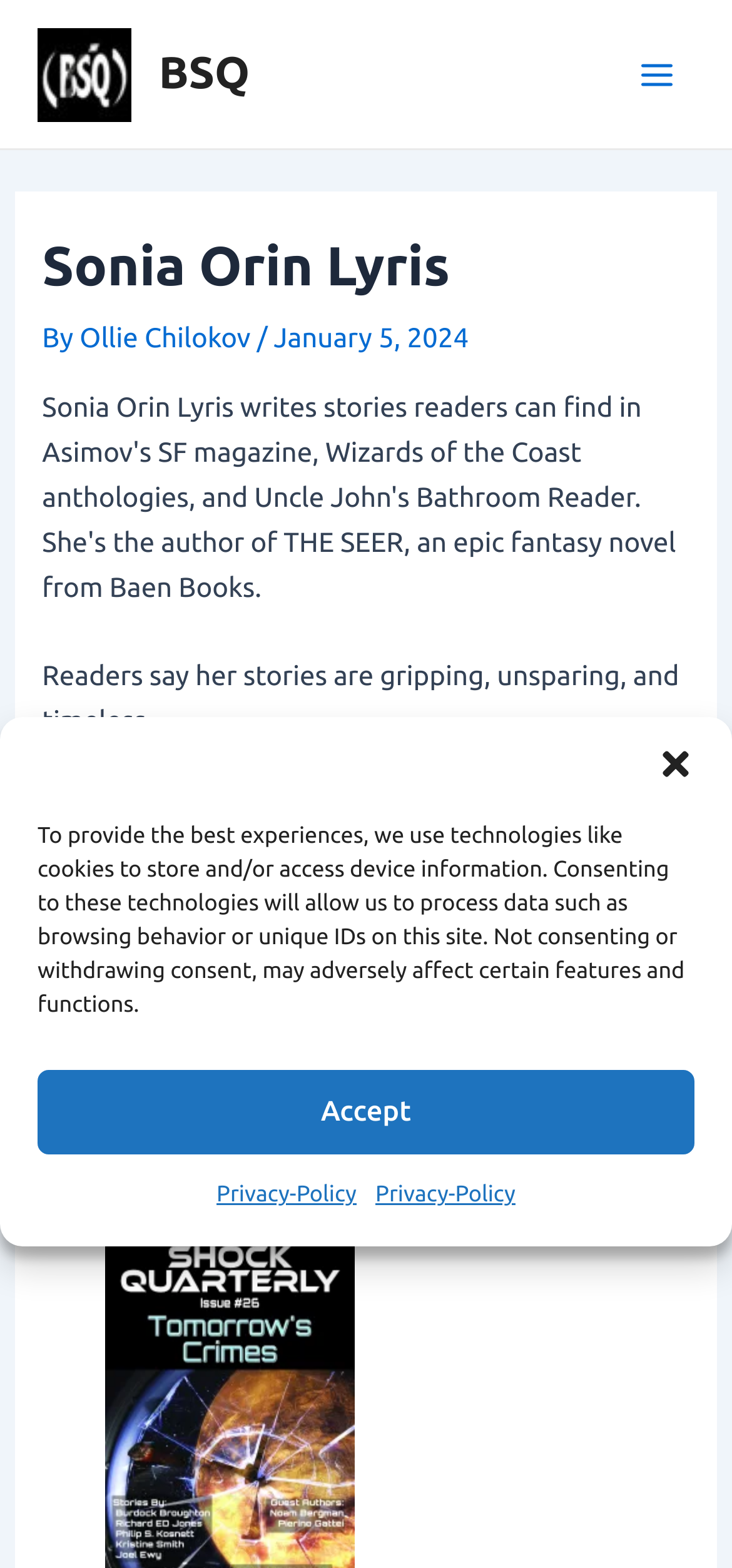Please locate the bounding box coordinates of the region I need to click to follow this instruction: "Click the BSQ logo".

[0.051, 0.035, 0.179, 0.056]